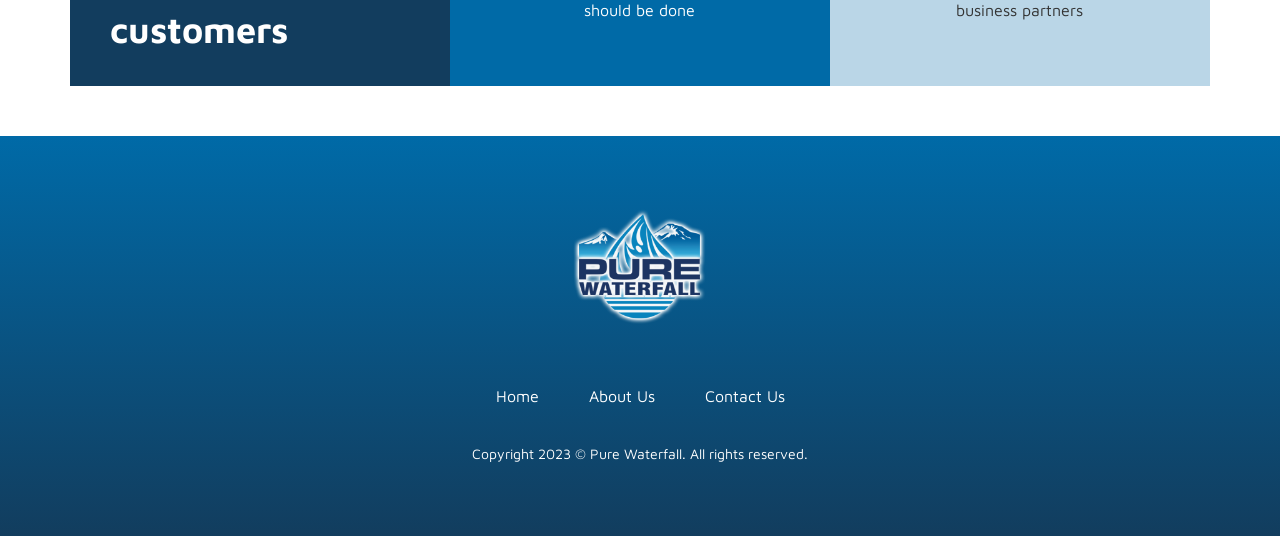Identify the bounding box coordinates for the UI element described by the following text: "Home". Provide the coordinates as four float numbers between 0 and 1, in the format [left, top, right, bottom].

[0.387, 0.71, 0.421, 0.766]